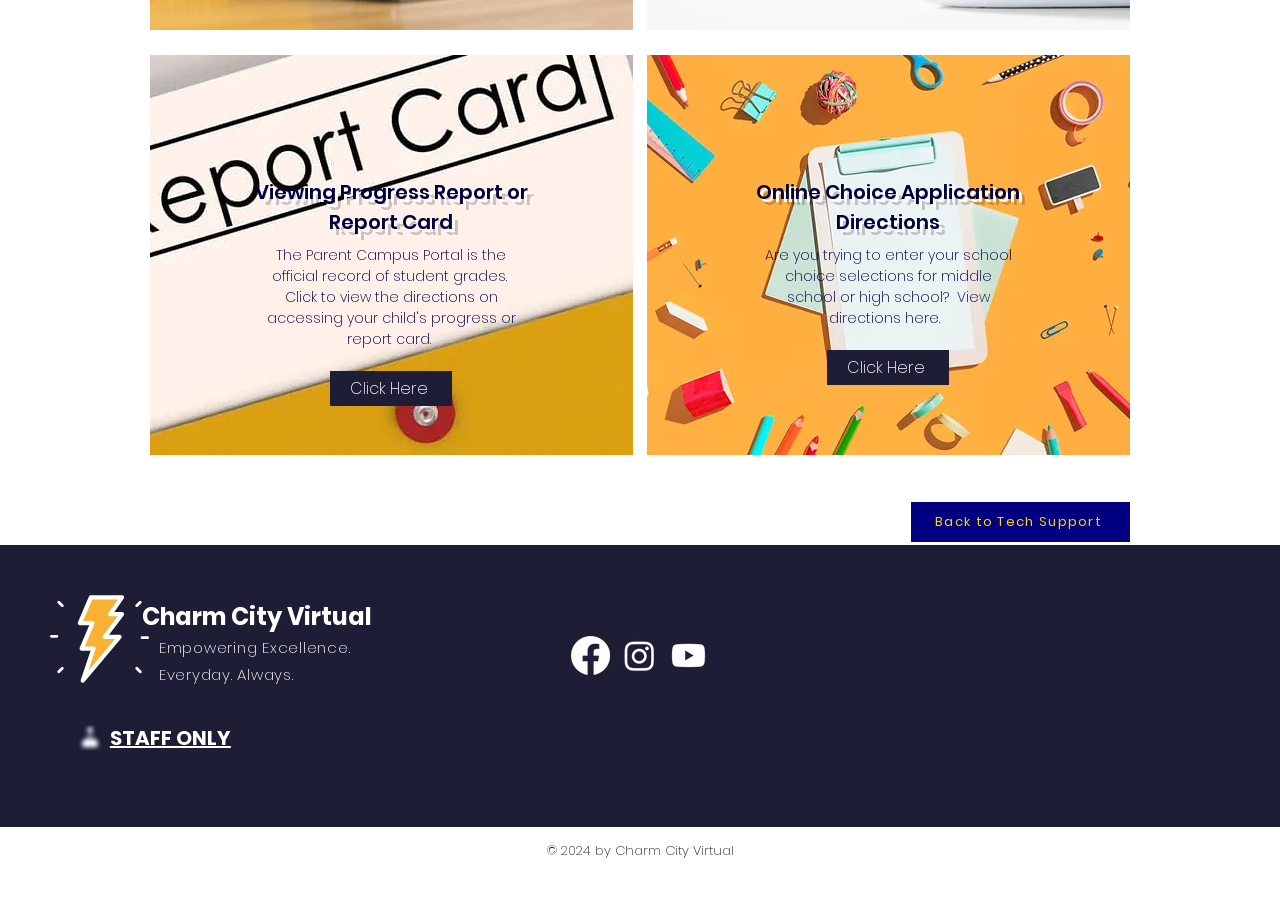Bounding box coordinates are specified in the format (top-left x, top-left y, bottom-right x, bottom-right y). All values are floating point numbers bounded between 0 and 1. Please provide the bounding box coordinate of the region this sentence describes: #comp-k2a8swxu svg [data-color="1"] {fill: #FFFFFF;}

[0.039, 0.652, 0.116, 0.748]